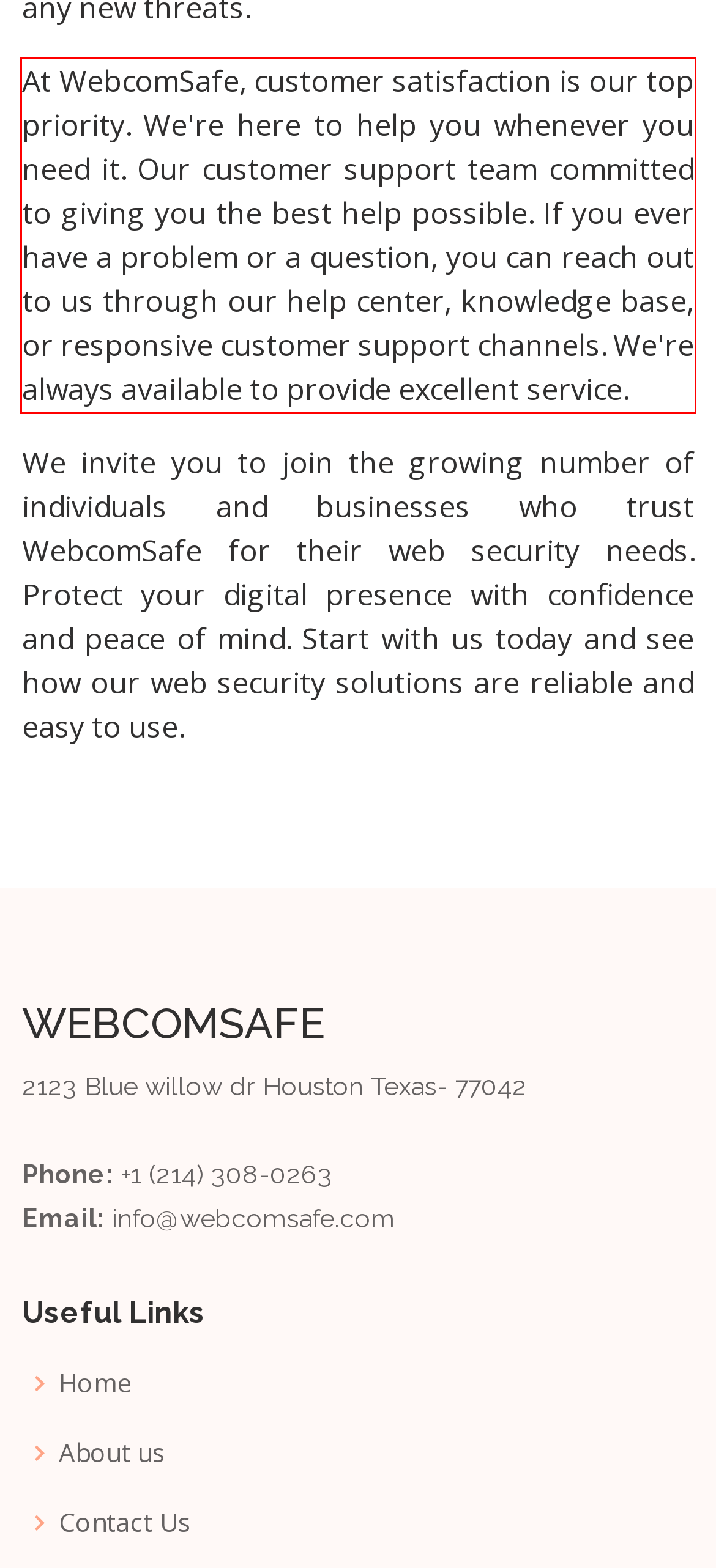Given a screenshot of a webpage, locate the red bounding box and extract the text it encloses.

At WebcomSafe, customer satisfaction is our top priority. We're here to help you whenever you need it. Our customer support team committed to giving you the best help possible. If you ever have a problem or a question, you can reach out to us through our help center, knowledge base, or responsive customer support channels. We're always available to provide excellent service.